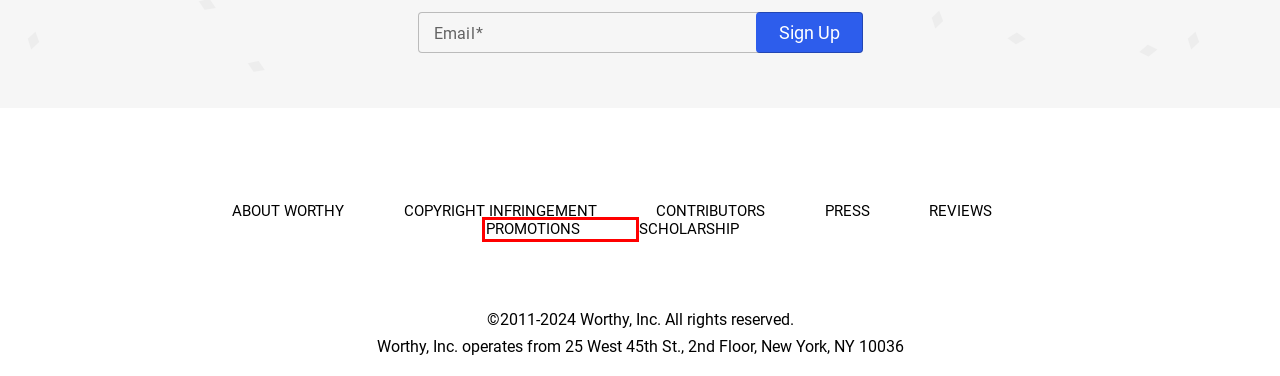Please examine the screenshot provided, which contains a red bounding box around a UI element. Select the webpage description that most accurately describes the new page displayed after clicking the highlighted element. Here are the candidates:
A. Notice of Copyright Infringement | Worthy.com
B. About Worthy.com - Sell Jewelry for the Highest Price | Worthy
C. Worthy Press: News and Press Coverage About Worthy.com
D. My Post-Divorce Dating Advice | Worthy
E. Worthy.com Reviews - Sell Your Diamonds and Jewelry  | Worthy
F. Worthy's Contributors: Experts & Everyone You Want to Hear From
G. Worthy Women's Scholarship 2024 | Worthy
H. Worthy - The Smart Way to Sell & Buy Diamond Jewelry and Watches

H